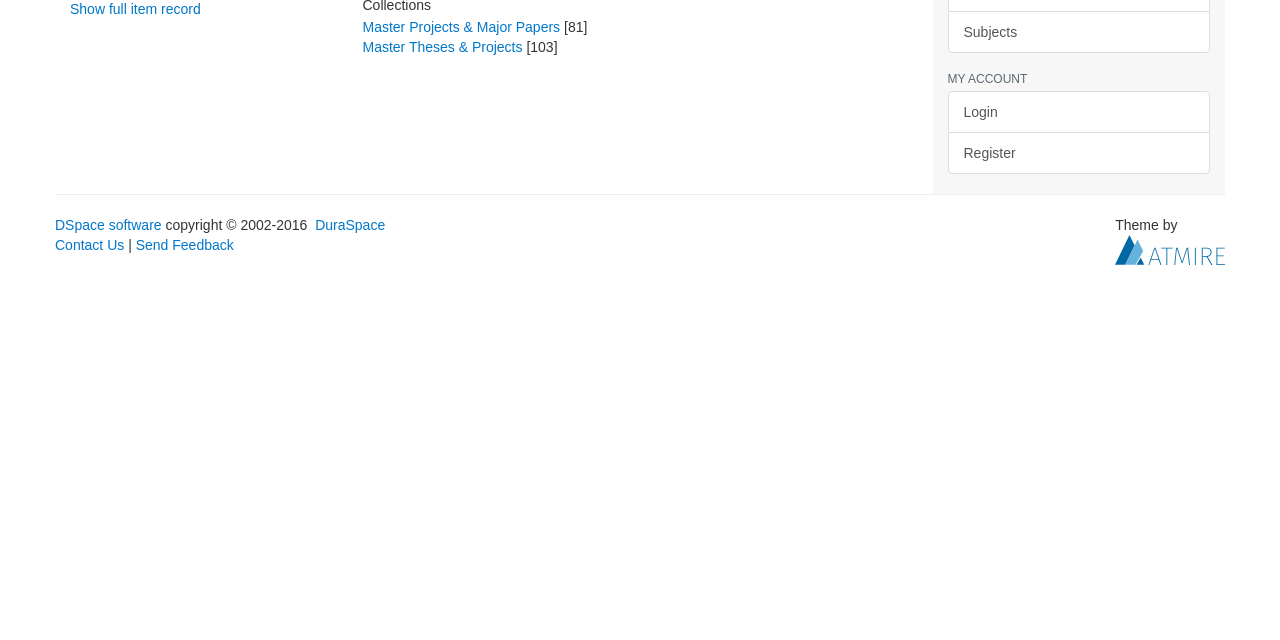Using the provided element description: "DuraSpace", determine the bounding box coordinates of the corresponding UI element in the screenshot.

[0.246, 0.34, 0.301, 0.365]